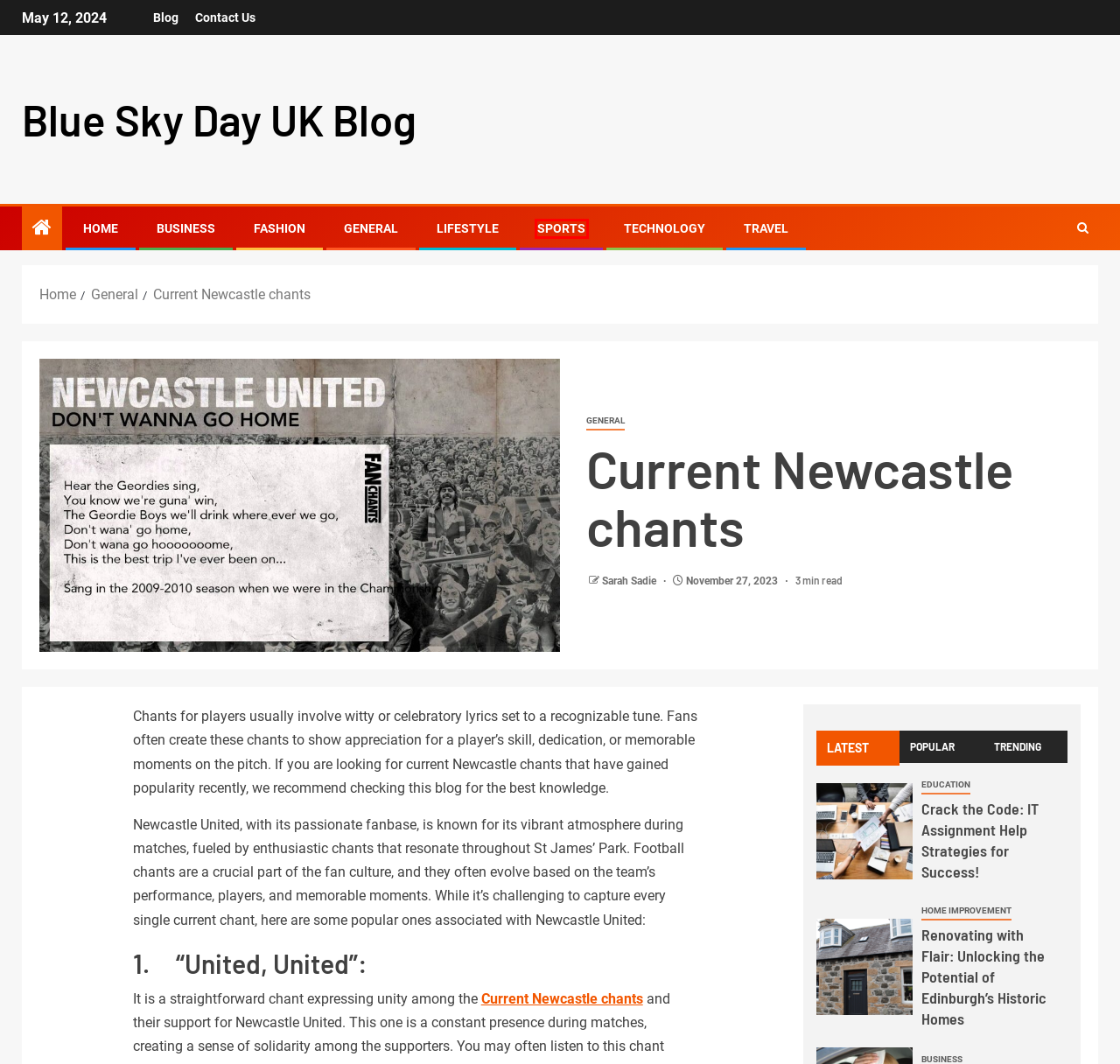Analyze the screenshot of a webpage with a red bounding box and select the webpage description that most accurately describes the new page resulting from clicking the element inside the red box. Here are the candidates:
A. Blue Sky Day | Best for World and News Update | WPC2027
B. Contact Us - Blue Sky Day UK Blog
C. Travel Archives - Blue Sky Day UK Blog
D. Home - Blue Sky Day UK Blog
E. Sports Archives - Blue Sky Day UK Blog
F. Education Archives - Blue Sky Day UK Blog
G. Lifestyle Archives - Blue Sky Day UK Blog
H. Current Newcastle United chants: top songs in 2024 - Who's That Team We Call United?

E